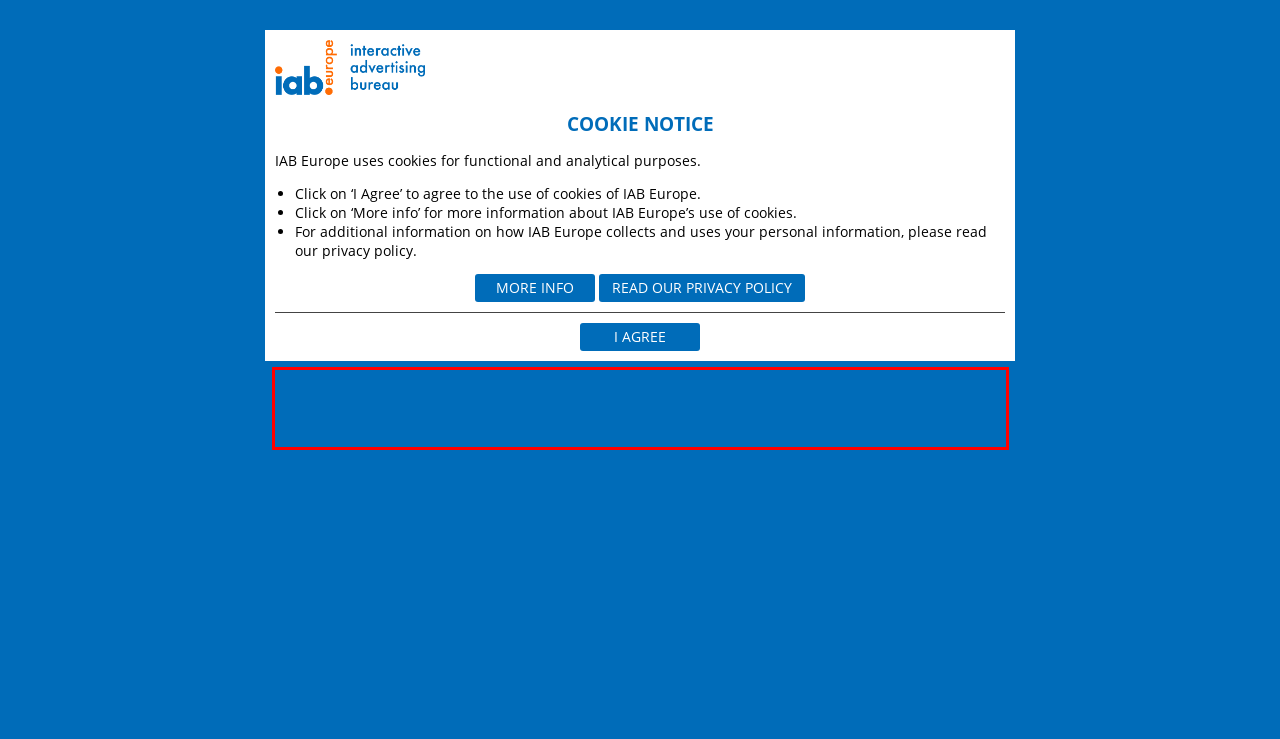Extract and provide the text found inside the red rectangle in the screenshot of the webpage.

Cookies are small text files that may be stored on your computer or other device when you visit a website. They are generally used to make websites work, to facilitate browsing on the website, to keep track of your movements within the website, to remember your login details, to optimize technical management, and so on.